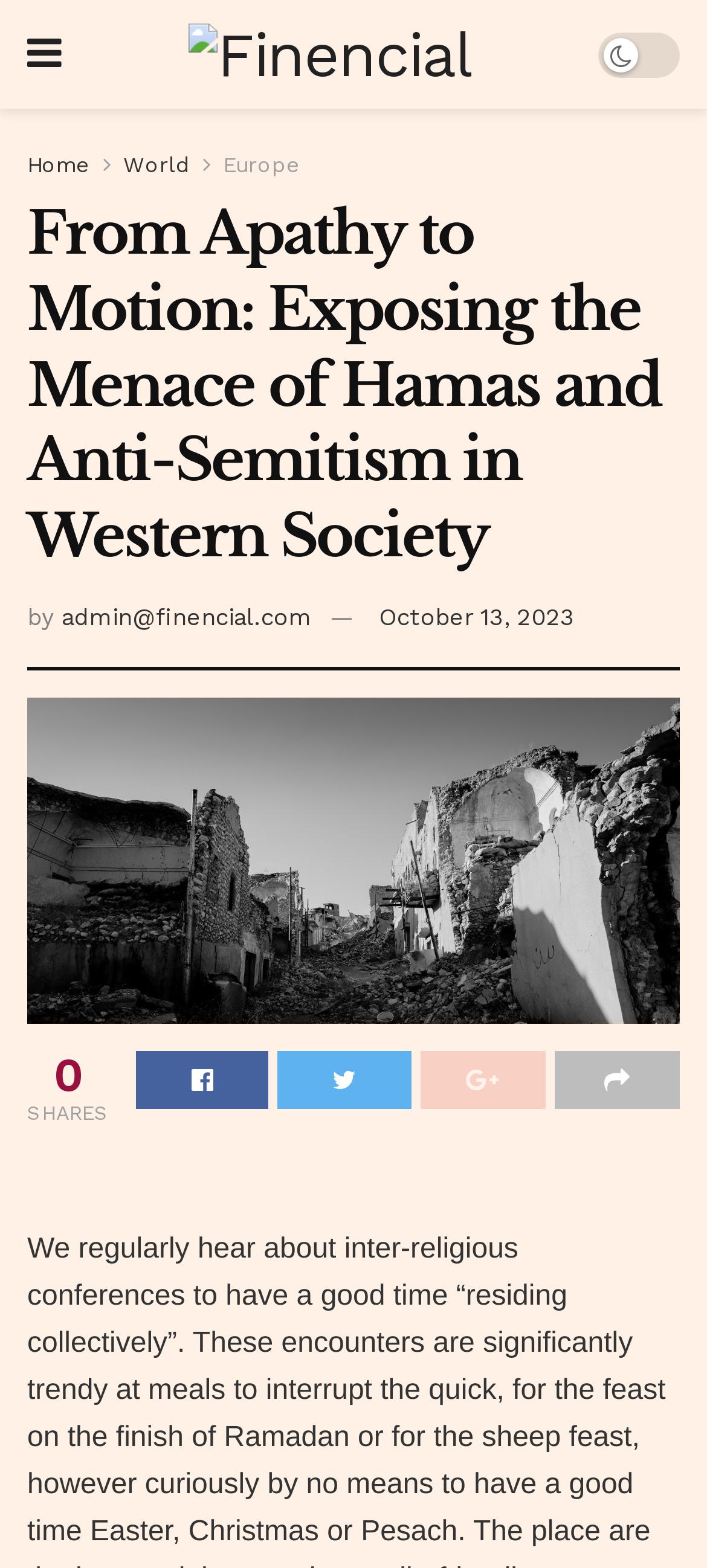What is the name of the website?
Please provide a single word or phrase as your answer based on the screenshot.

Finencial